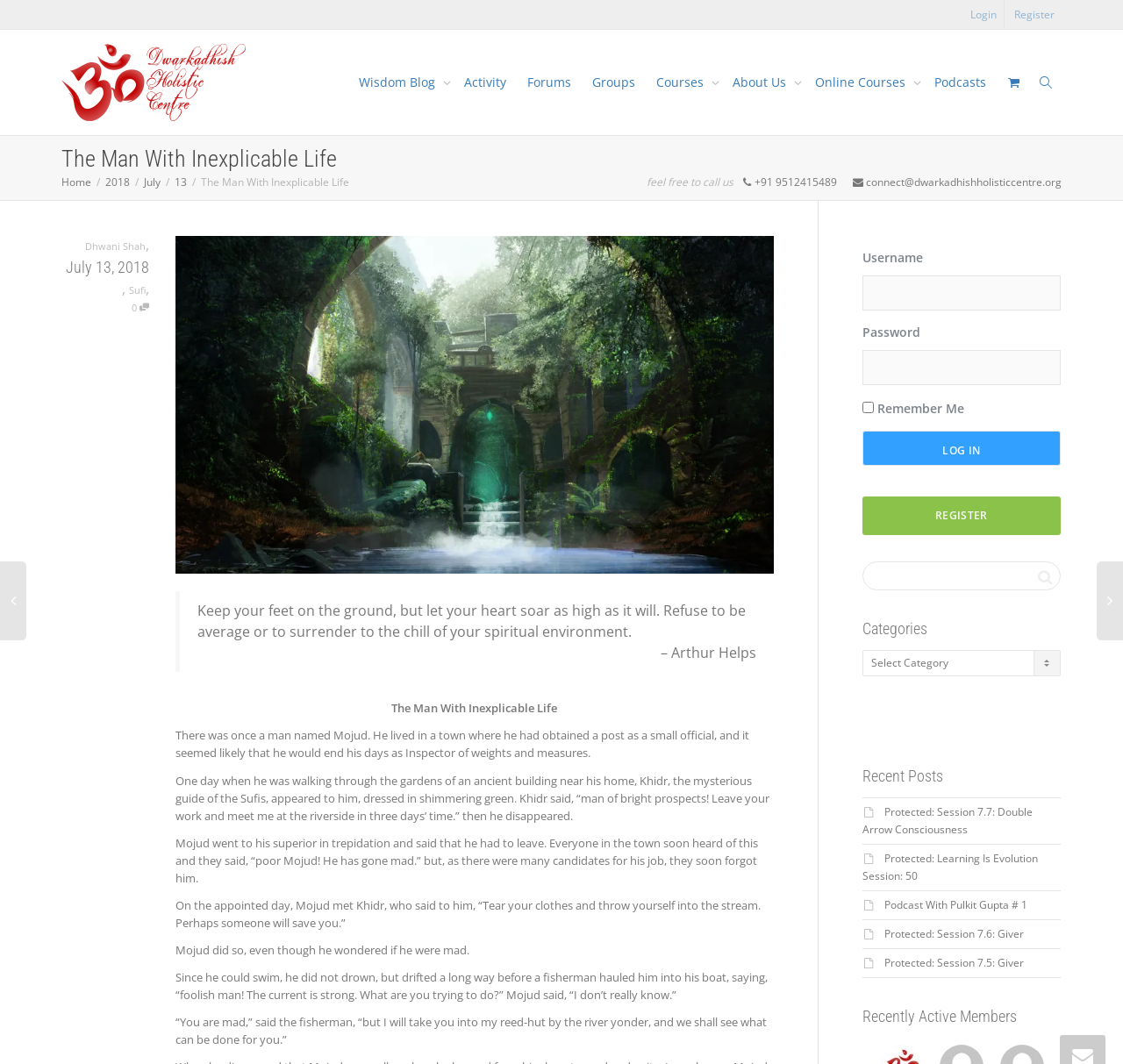Explain in detail what is displayed on the webpage.

The webpage is titled "The Man With Inexplicable Life - Dwarkadhish Holistic Centre". At the top, there are two links, "Login" and "Register", positioned side by side. Below them, there is a row of links, including "Dwarkadhish Holistic Centre", "Wisdom Blog", "Activity", "Forums", "Groups", "Courses", "About Us", "Online Courses", "Podcasts", and two icons. 

Below this row, there is a heading "The Man With Inexplicable Life" followed by a link "Home" and a series of links related to a date, "2018", "July", and "13". Next to these links, there is a static text "The Man With Inexplicable Life" and a contact information section with a phone number and an email address.

The main content of the webpage is a blog post, which starts with a quote "Keep your feet on the ground, but let your heart soar as high as it will. Refuse to be average or to surrender to the chill of your spiritual environment." The post then tells a story about a man named Mojud who meets a mysterious guide named Khidr and embarks on a journey of self-discovery.

On the right side of the webpage, there is a login form with fields for username and password, a "Remember Me" checkbox, and a "Log In" button. Below the login form, there is a search bar and a section for categories and recent posts. The recent posts section lists several links to protected sessions and a podcast. Finally, there is a section for recently active members.